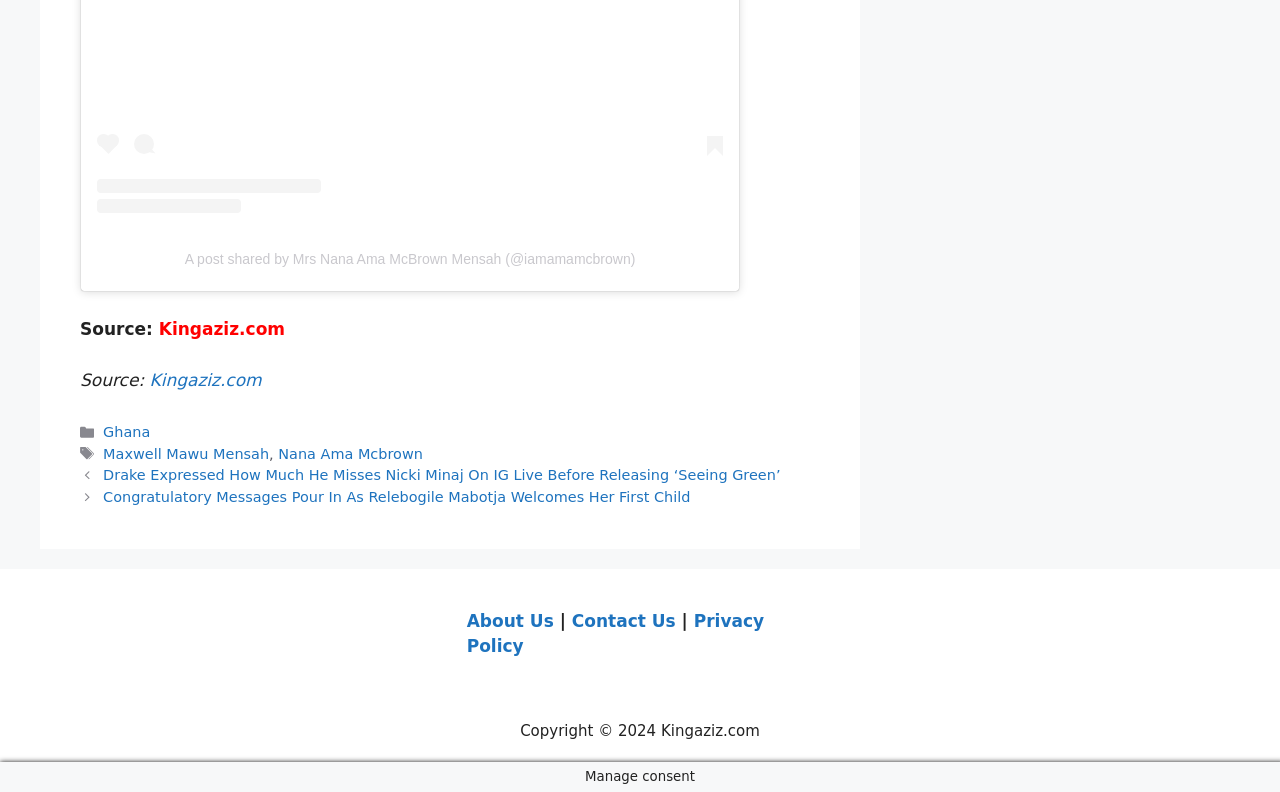Please examine the image and provide a detailed answer to the question: What is the year of the copyright?

The question can be answered by looking at the static text in the 'Site' section. The text is 'Copyright © 2024 Kingaziz.com', which suggests that the year of the copyright is 2024.